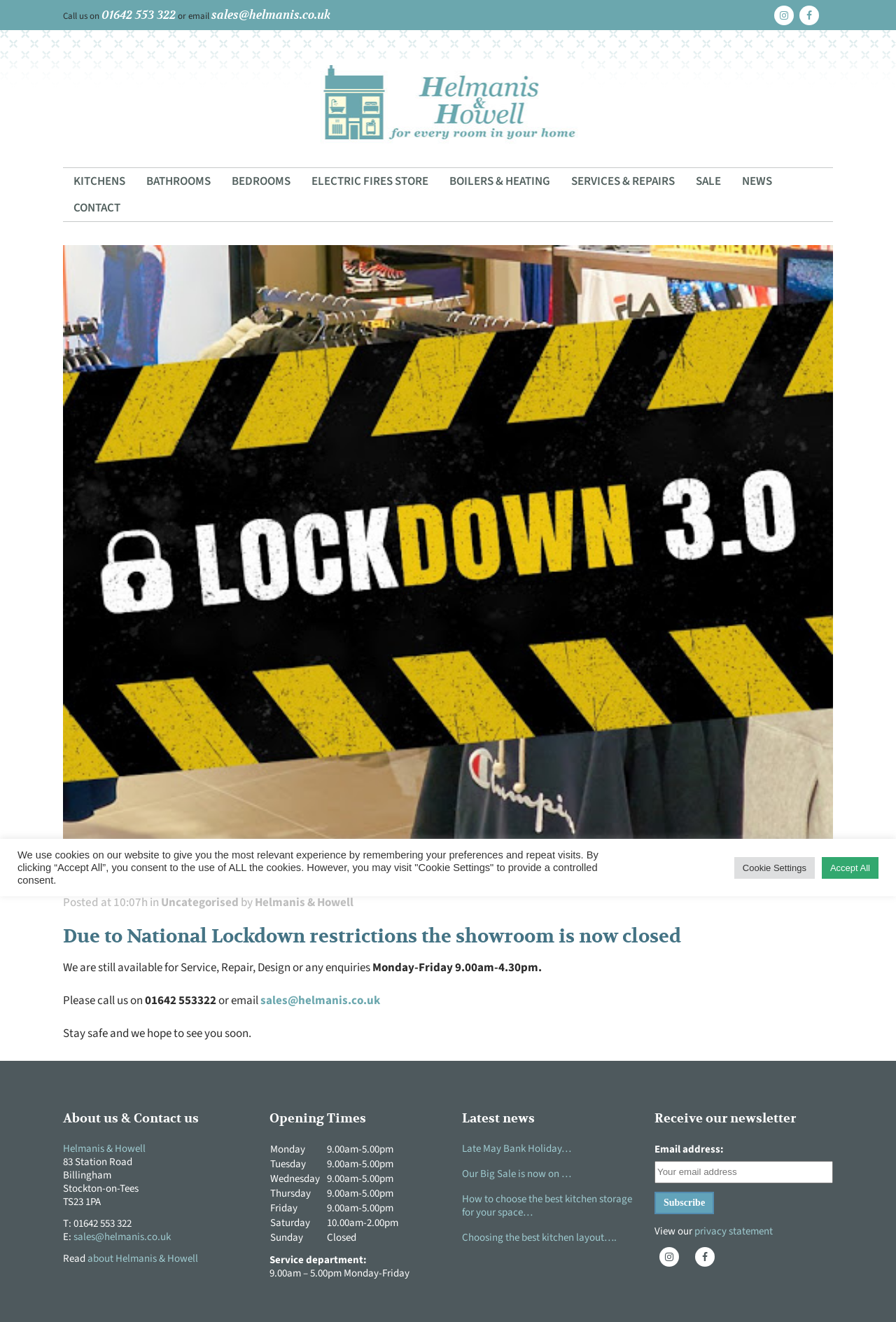Identify the bounding box coordinates of the clickable region necessary to fulfill the following instruction: "Read about Helmanis & Howell". The bounding box coordinates should be four float numbers between 0 and 1, i.e., [left, top, right, bottom].

[0.098, 0.946, 0.221, 0.957]